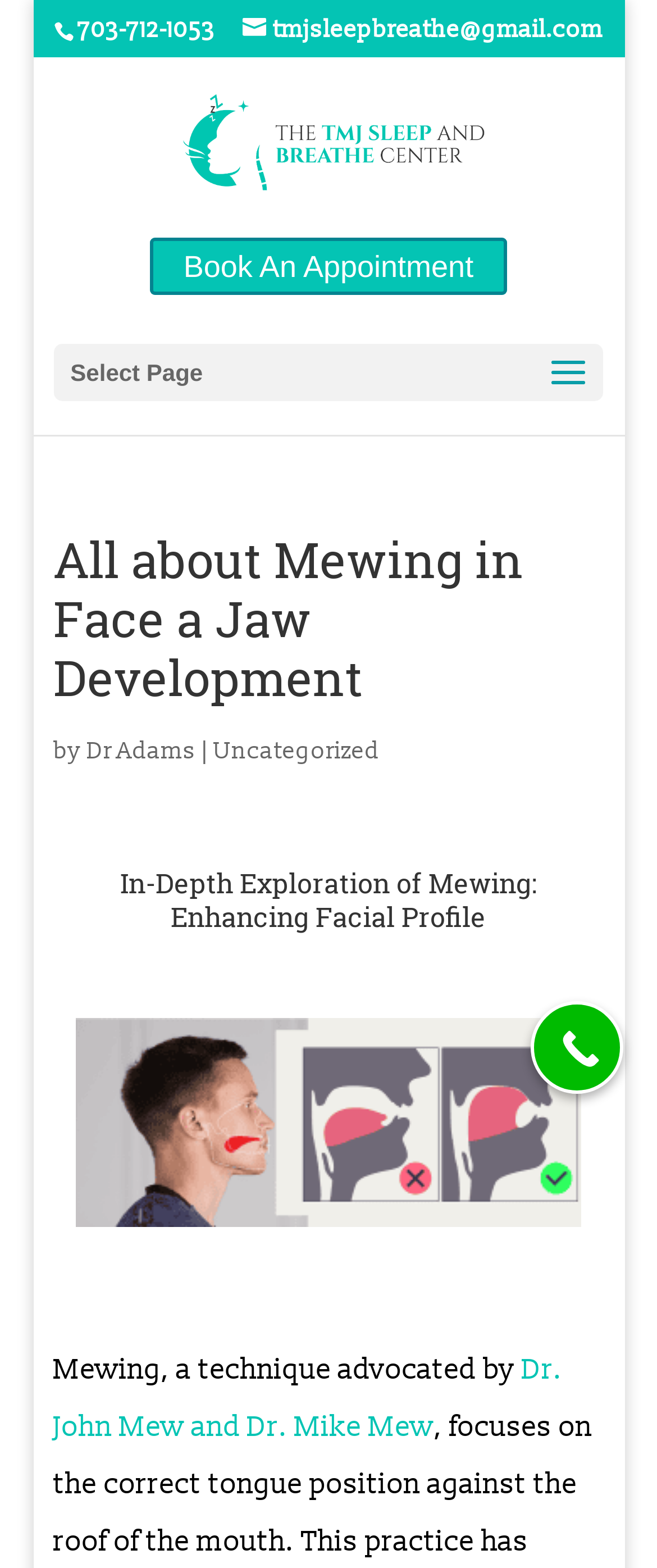Identify the bounding box coordinates for the UI element described as follows: "Dr Adams". Ensure the coordinates are four float numbers between 0 and 1, formatted as [left, top, right, bottom].

[0.133, 0.47, 0.299, 0.488]